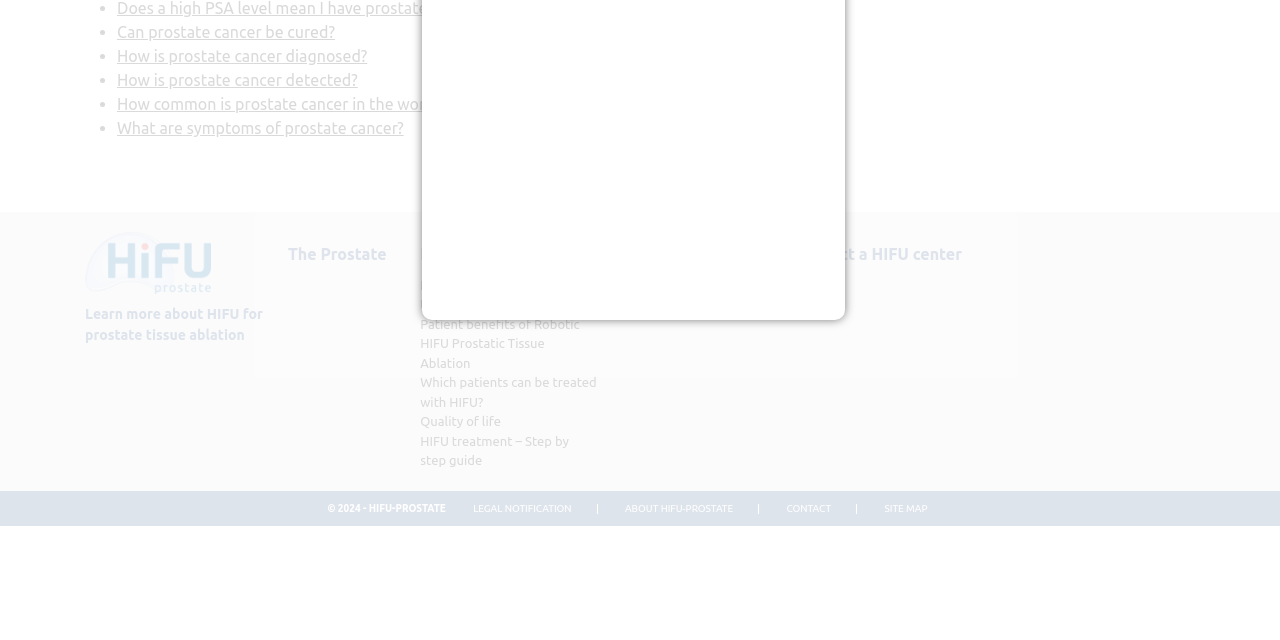Identify the bounding box of the HTML element described as: "Can prostate cancer be cured?".

[0.091, 0.035, 0.262, 0.063]